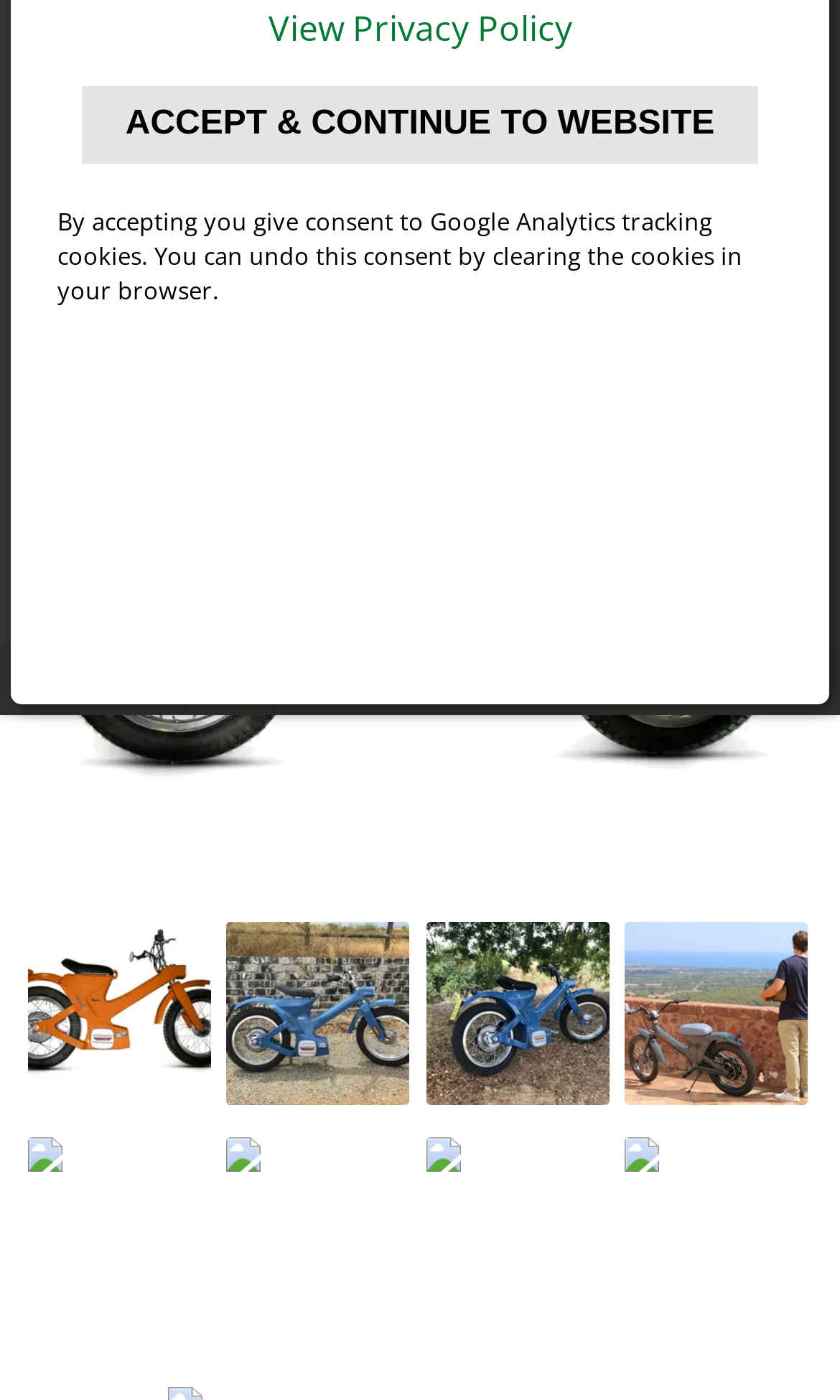Find the bounding box coordinates for the element described here: "alt="355/R2-1200w.png"".

[0.045, 0.225, 0.955, 0.633]